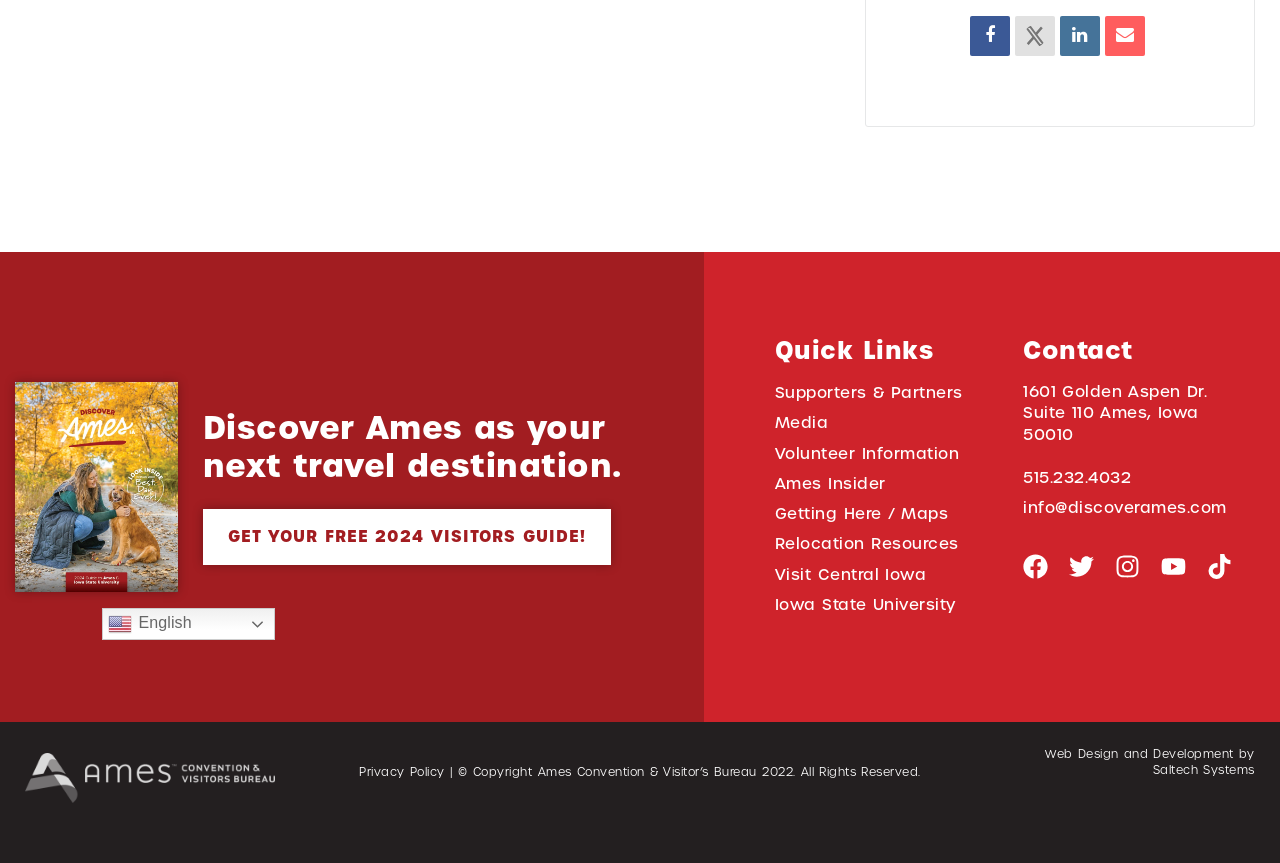Based on the provided description, "Getting Here / Maps", find the bounding box of the corresponding UI element in the screenshot.

[0.605, 0.583, 0.741, 0.61]